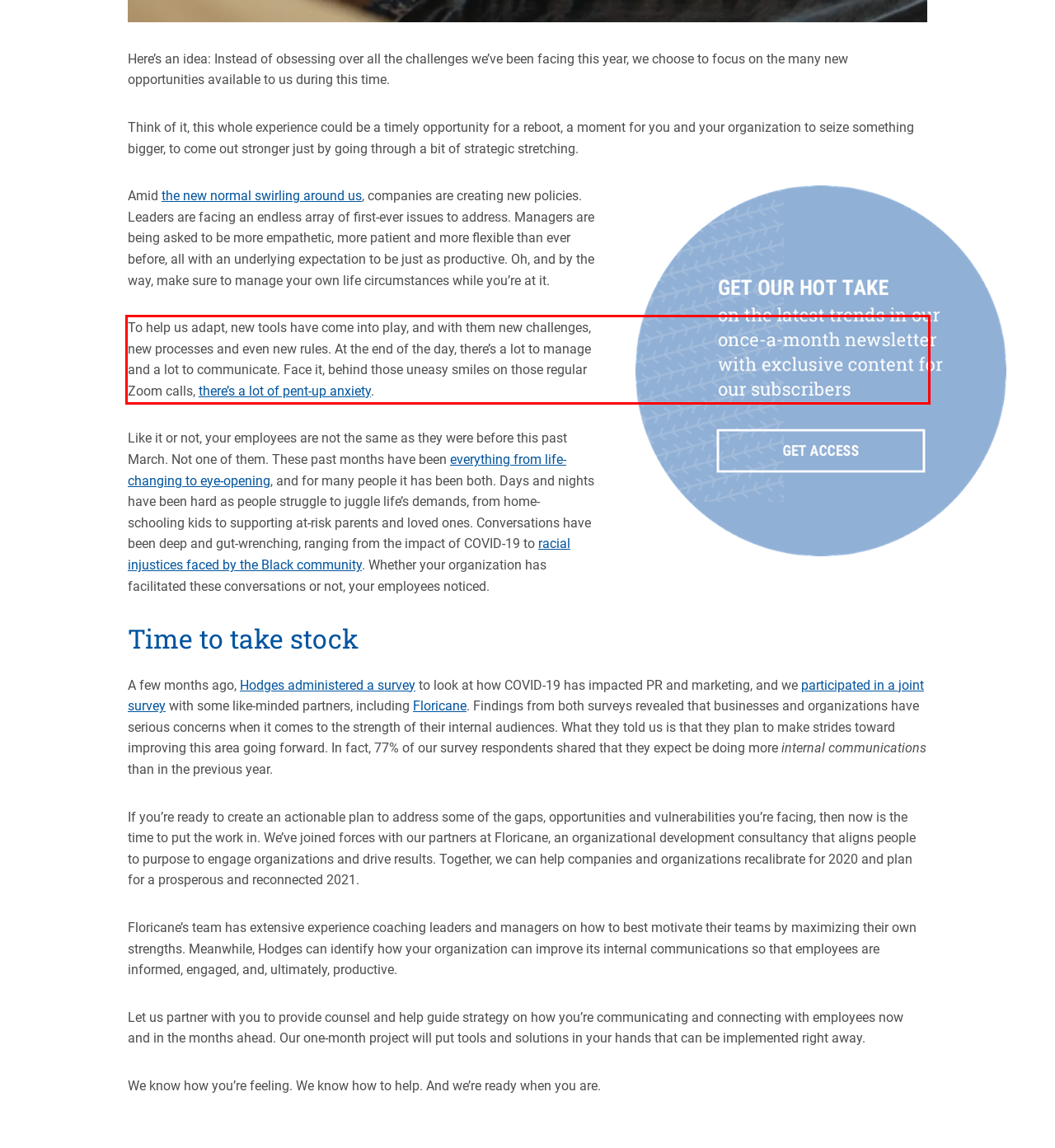You are given a screenshot with a red rectangle. Identify and extract the text within this red bounding box using OCR.

To help us adapt, new tools have come into play, and with them new challenges, new processes and even new rules. At the end of the day, there’s a lot to manage and a lot to communicate. Face it, behind those uneasy smiles on those regular Zoom calls, there’s a lot of pent-up anxiety.